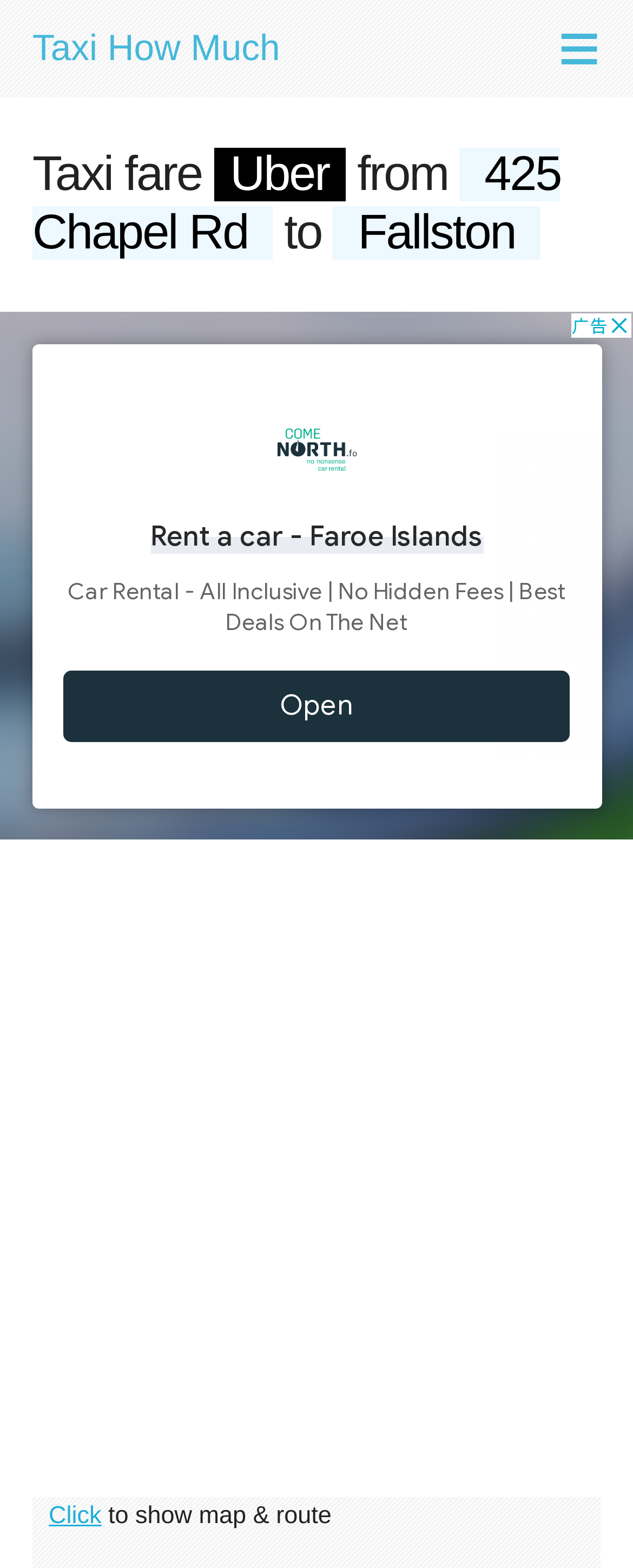Based on the element description: "Taxi How Much", identify the bounding box coordinates for this UI element. The coordinates must be four float numbers between 0 and 1, listed as [left, top, right, bottom].

[0.051, 0.0, 0.494, 0.062]